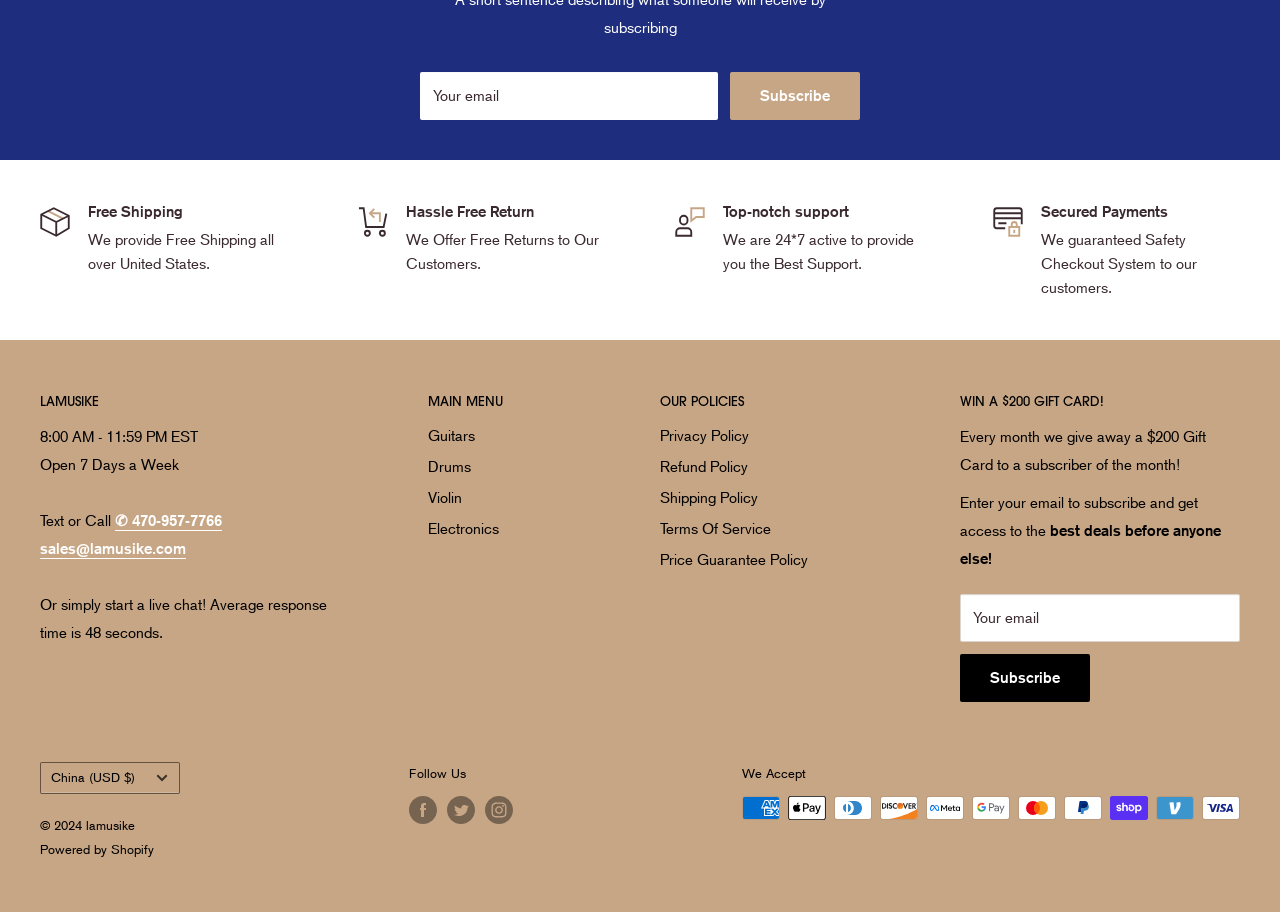What types of payment are accepted?
Please give a detailed and elaborate answer to the question.

The company accepts various payment options, including American Express, Apple Pay, Diners Club, Discover, Meta Pay, Google Pay, Mastercard, PayPal, Shop Pay, Venmo, and Visa, as shown in the 'We Accept' section.